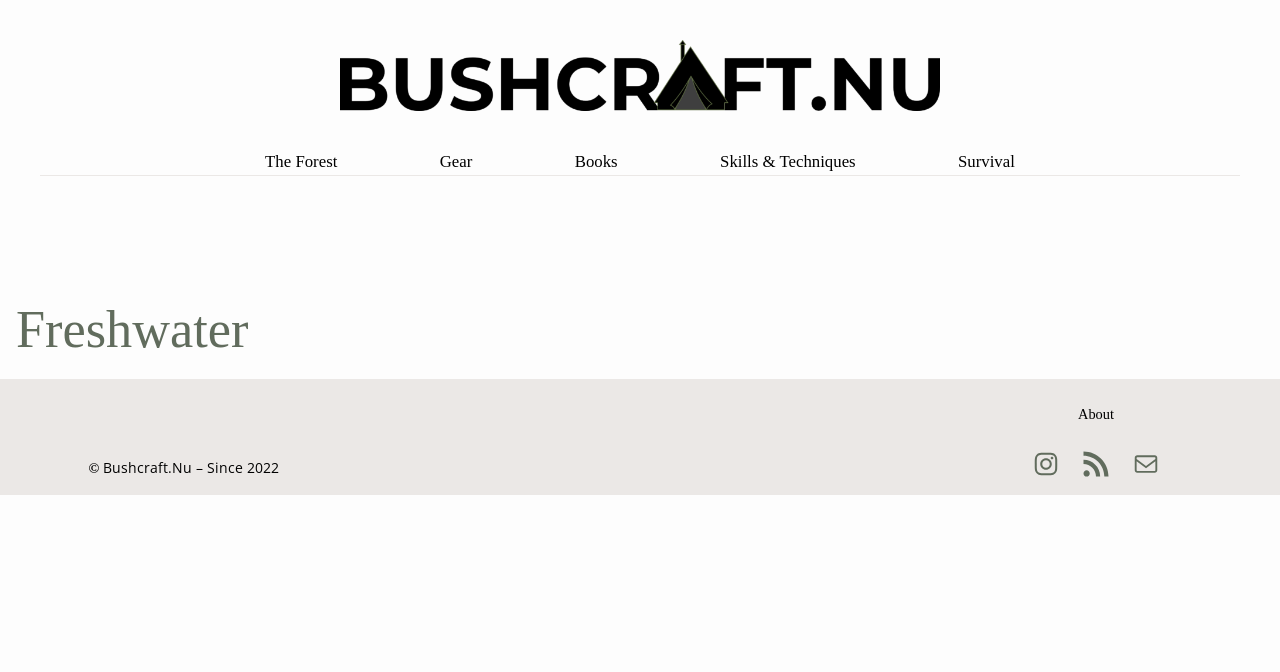Extract the bounding box coordinates for the UI element described by the text: "The Forest". The coordinates should be in the form of [left, top, right, bottom] with values between 0 and 1.

[0.207, 0.222, 0.264, 0.261]